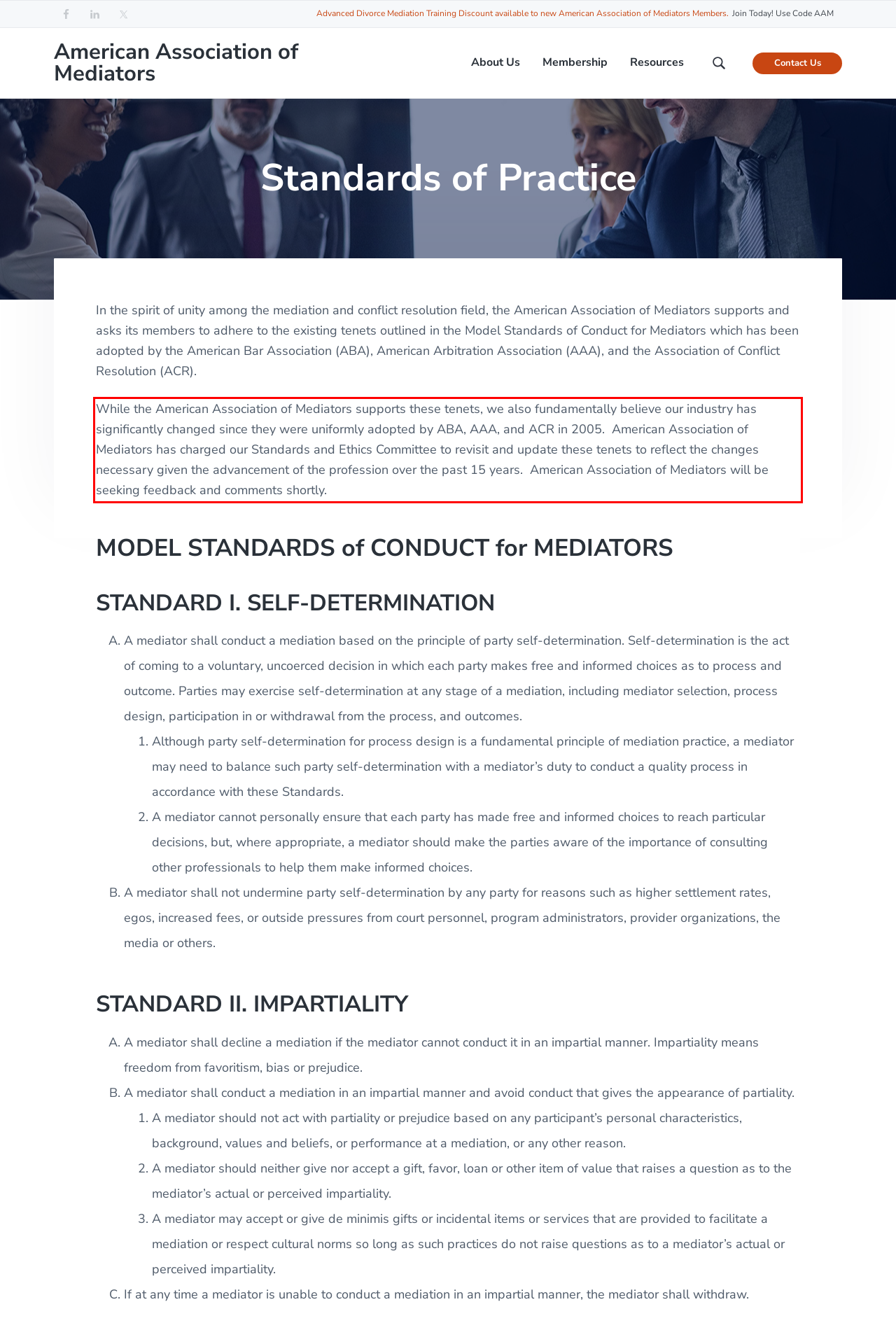In the given screenshot, locate the red bounding box and extract the text content from within it.

While the American Association of Mediators supports these tenets, we also fundamentally believe our industry has significantly changed since they were uniformly adopted by ABA, AAA, and ACR in 2005. American Association of Mediators has charged our Standards and Ethics Committee to revisit and update these tenets to reflect the changes necessary given the advancement of the profession over the past 15 years. American Association of Mediators will be seeking feedback and comments shortly.